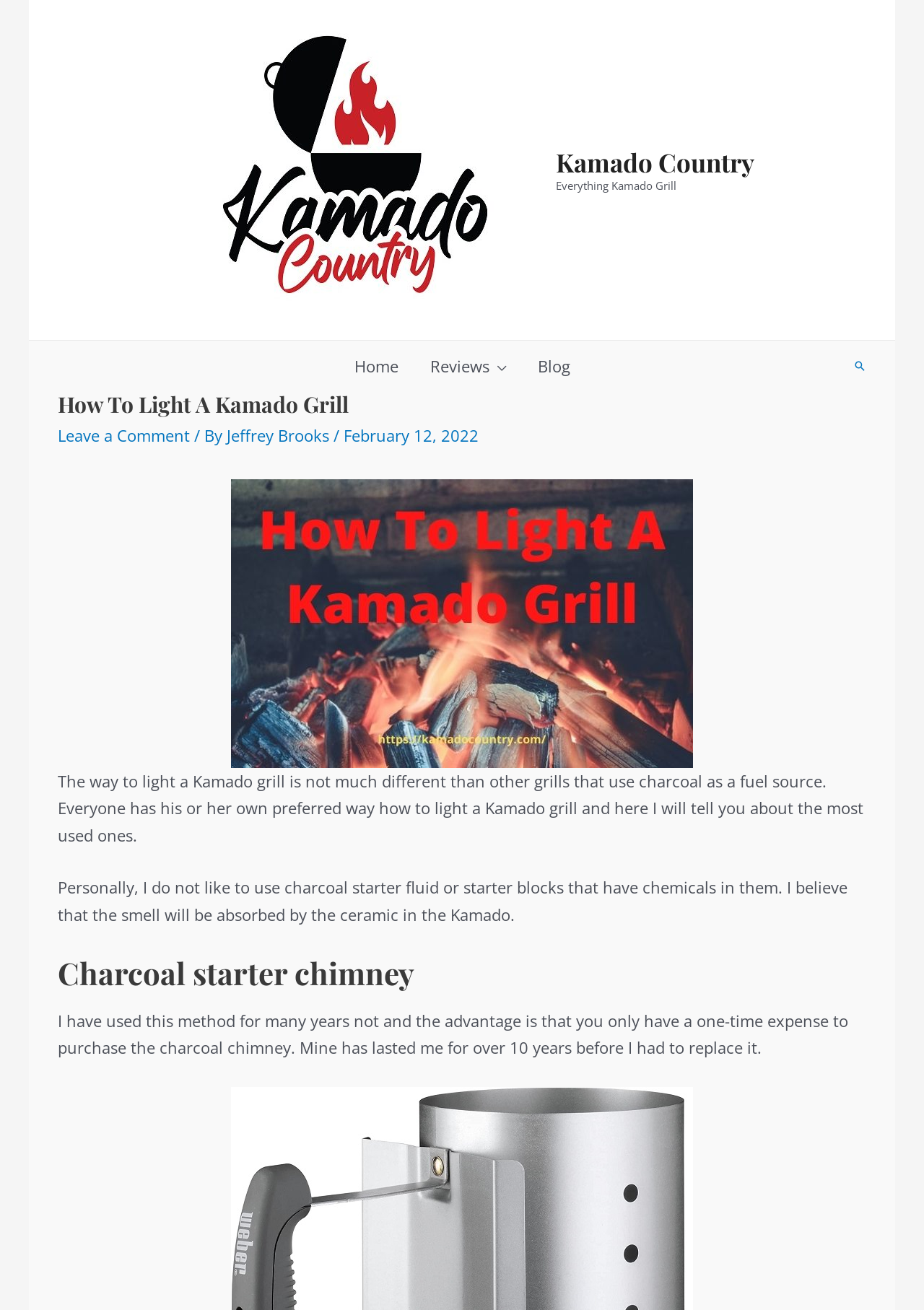Specify the bounding box coordinates of the area to click in order to follow the given instruction: "Leave a comment."

[0.062, 0.324, 0.205, 0.34]